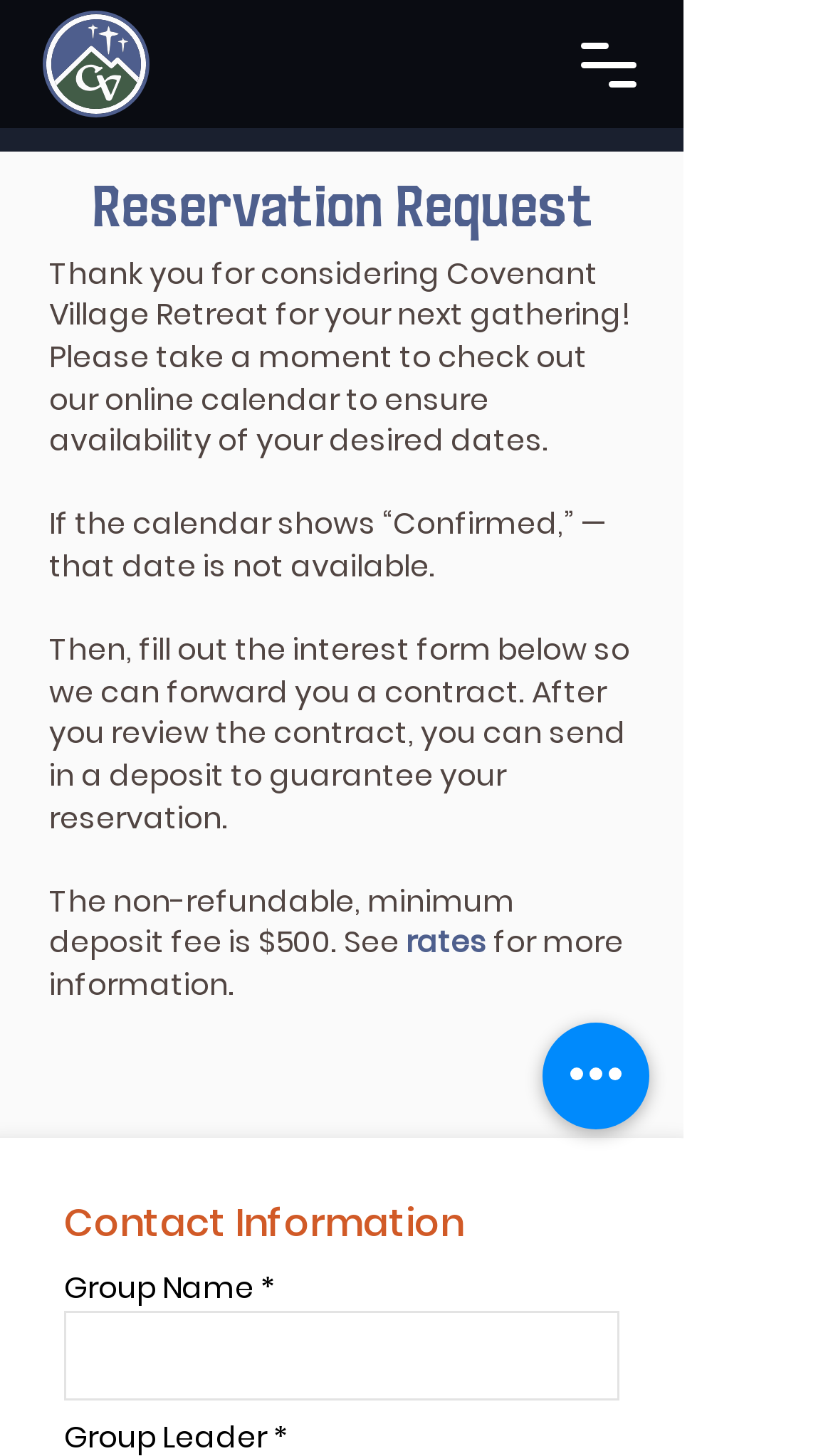What is the purpose of checking the online calendar?
Please provide a comprehensive answer based on the details in the screenshot.

The text suggests that users should check the online calendar to ensure the availability of their desired dates. This is mentioned in the sentence 'Please take a moment to check out our online calendar to ensure availability of your desired dates.'